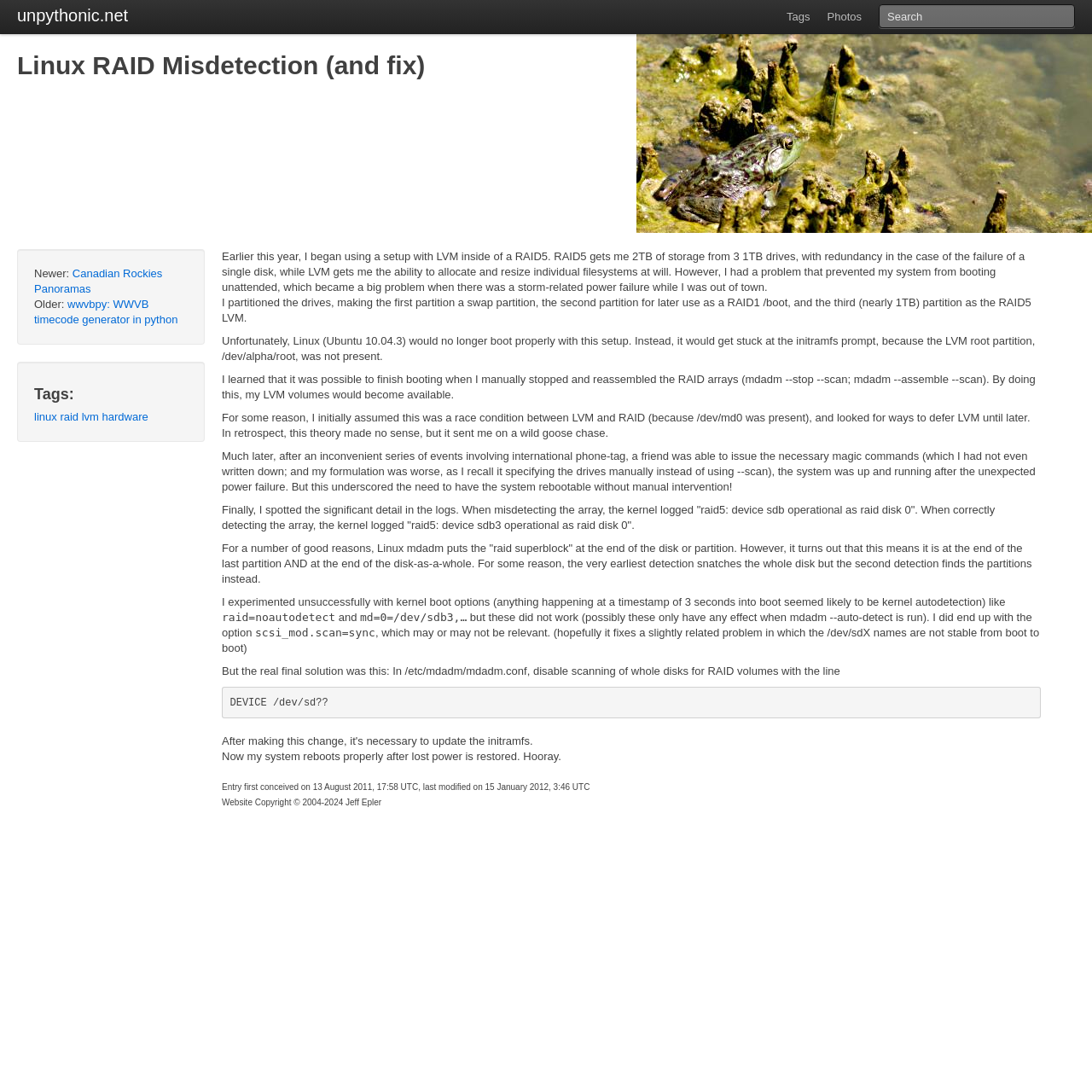Pinpoint the bounding box coordinates of the element to be clicked to execute the instruction: "view tags".

[0.713, 0.0, 0.75, 0.031]